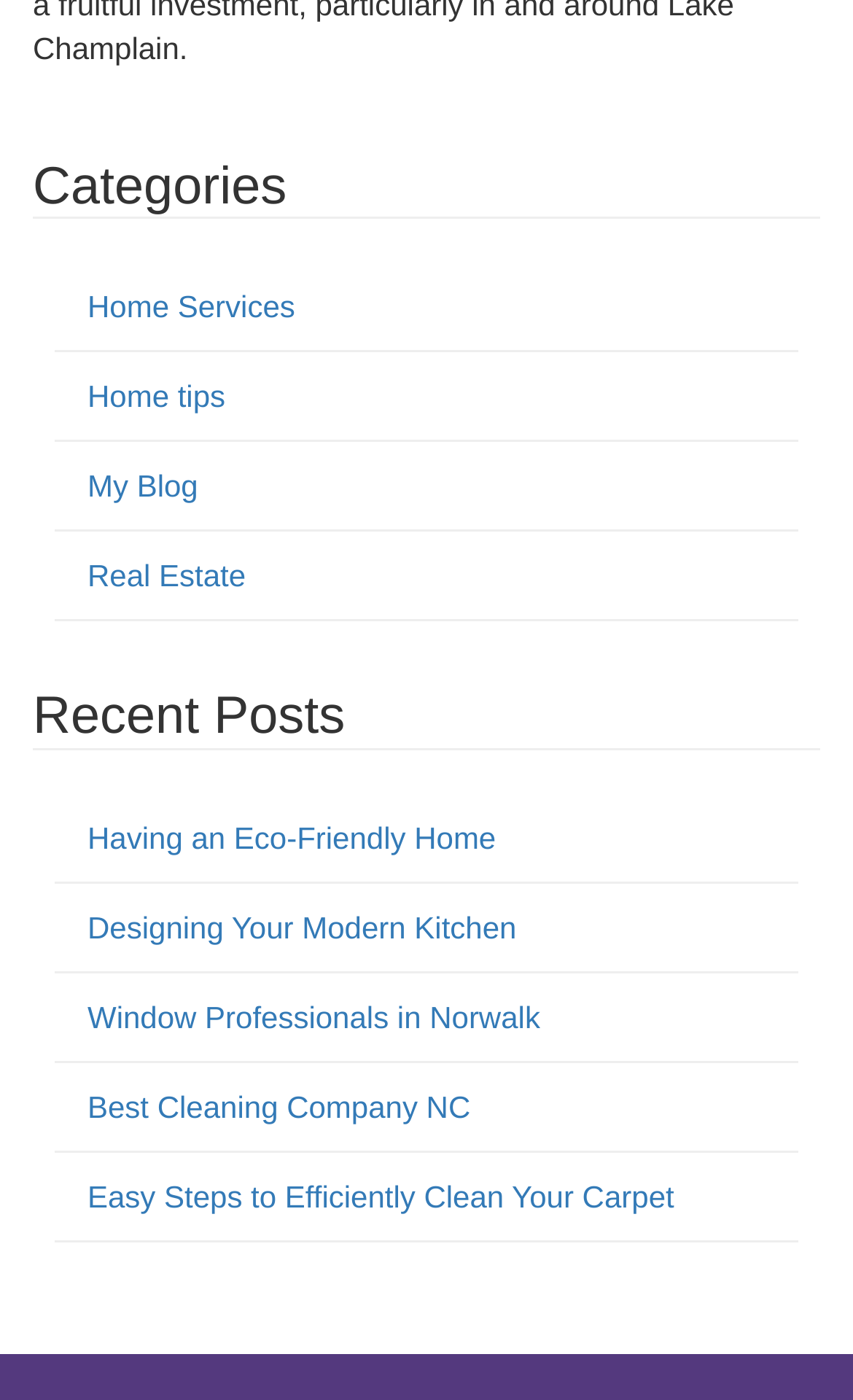Indicate the bounding box coordinates of the element that must be clicked to execute the instruction: "Explore My Blog". The coordinates should be given as four float numbers between 0 and 1, i.e., [left, top, right, bottom].

[0.103, 0.335, 0.232, 0.36]